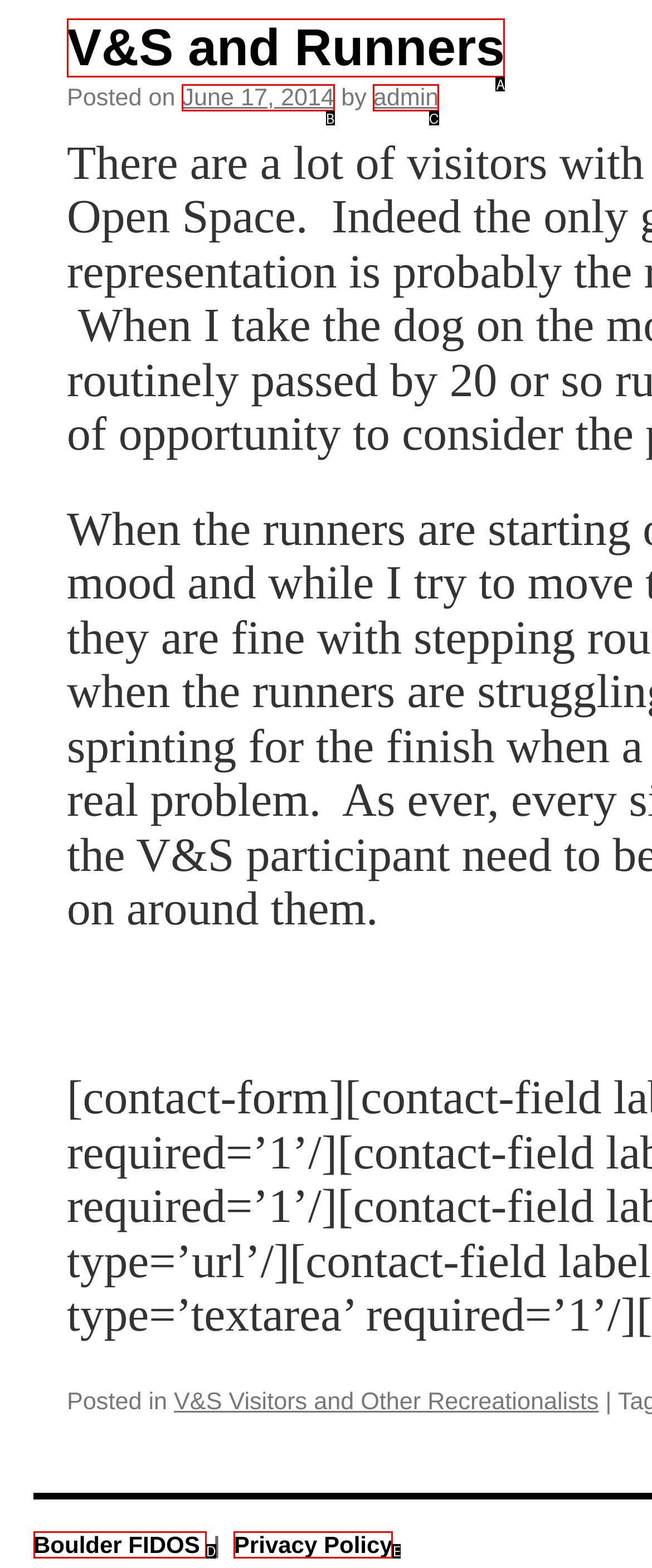With the provided description: admin, select the most suitable HTML element. Respond with the letter of the selected option.

C